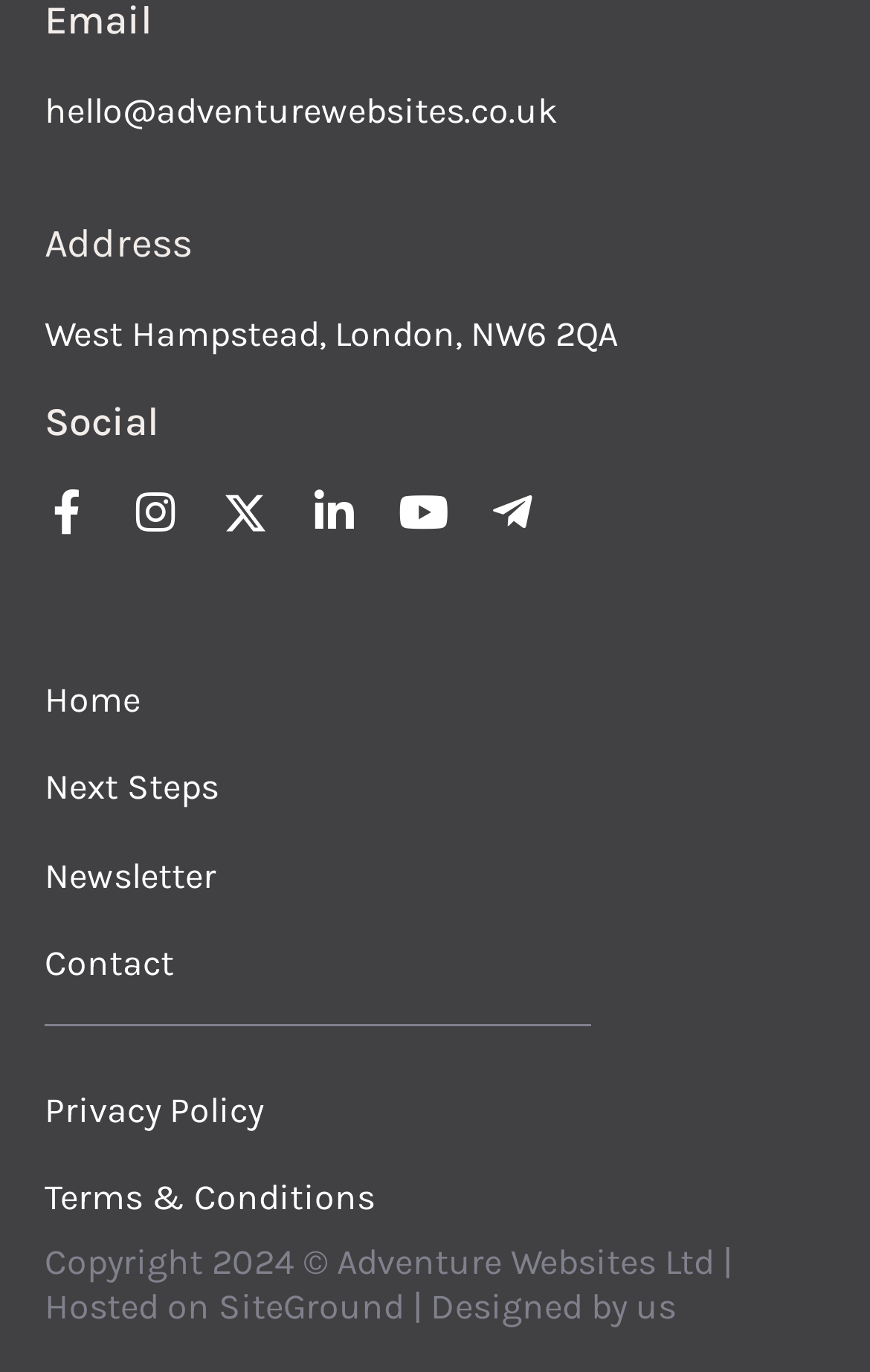Using the information shown in the image, answer the question with as much detail as possible: Who designed the website?

I found the design information by looking at the link element at the bottom of the page, which contains the text 'us'.